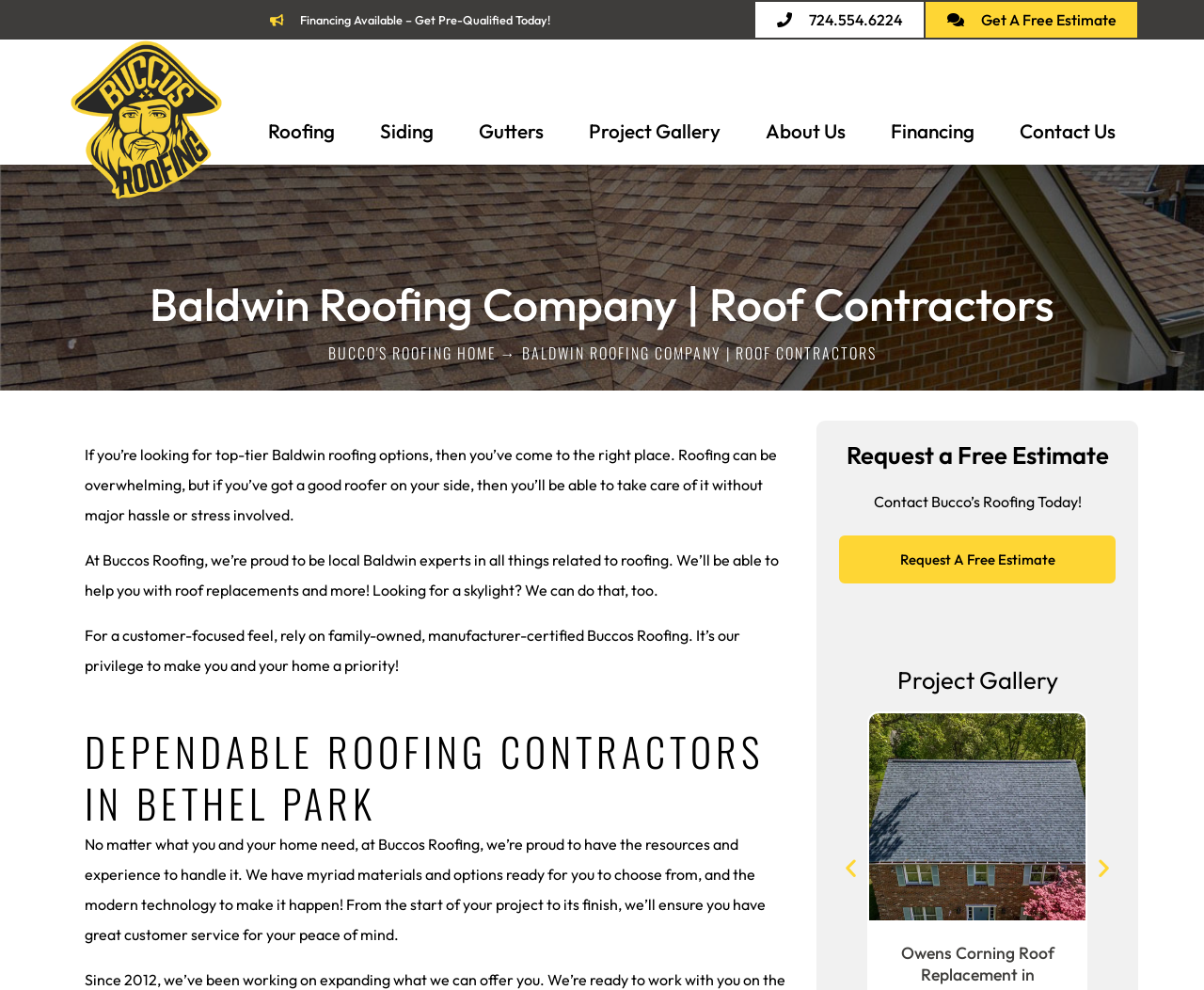Can you find the bounding box coordinates of the area I should click to execute the following instruction: "Get pre-qualified for financing"?

[0.21, 0.006, 0.471, 0.036]